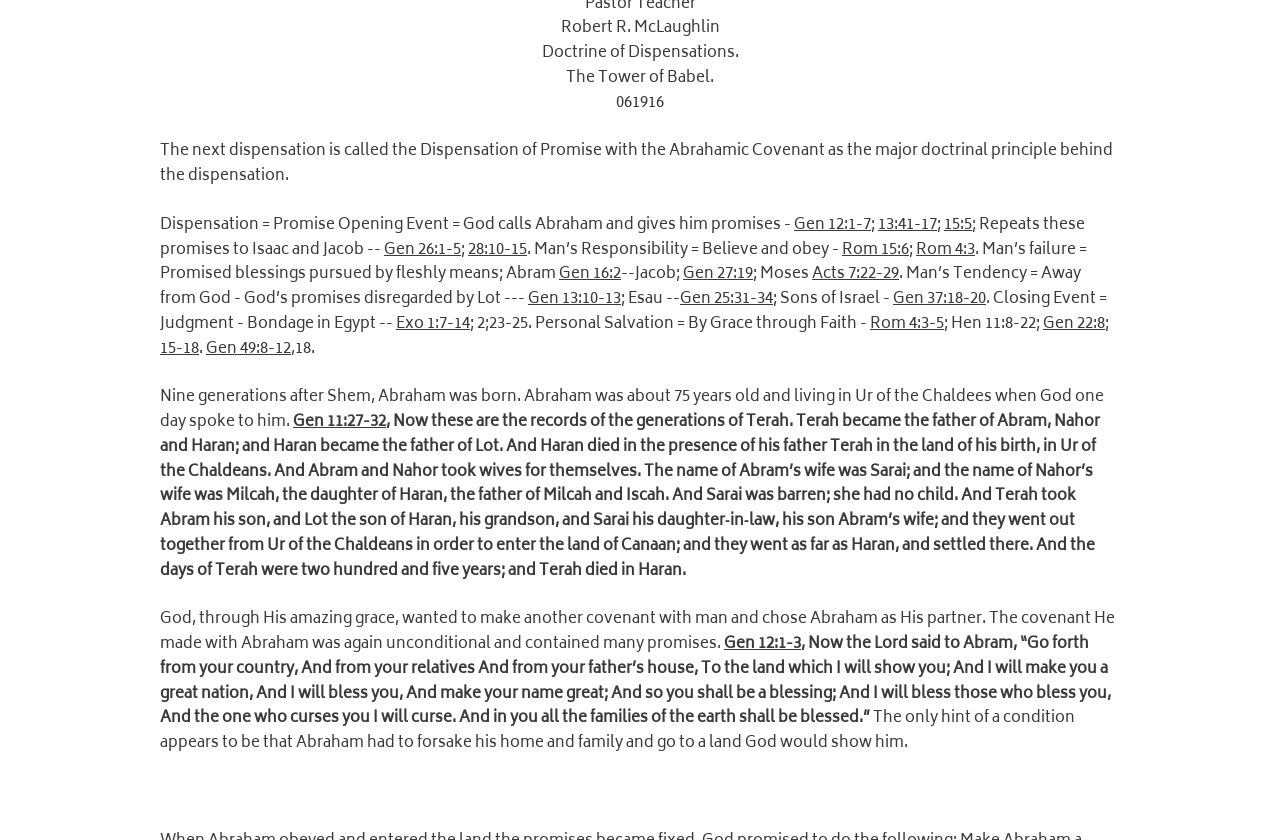Determine the bounding box coordinates of the UI element that matches the following description: "Gen 27:19". The coordinates should be four float numbers between 0 and 1 in the format [left, top, right, bottom].

[0.534, 0.311, 0.588, 0.343]